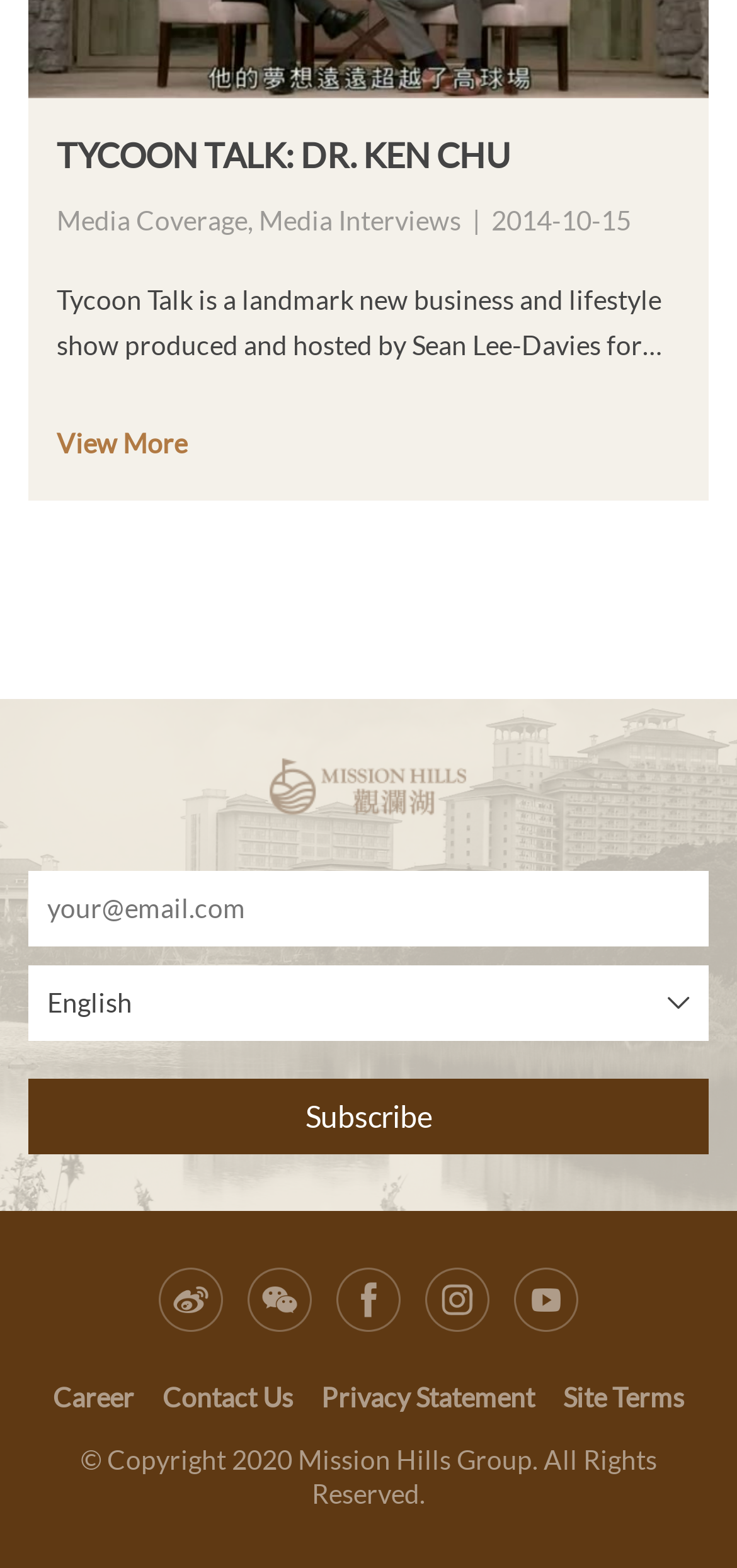What is the purpose of the textbox?
Using the image, respond with a single word or phrase.

Email input